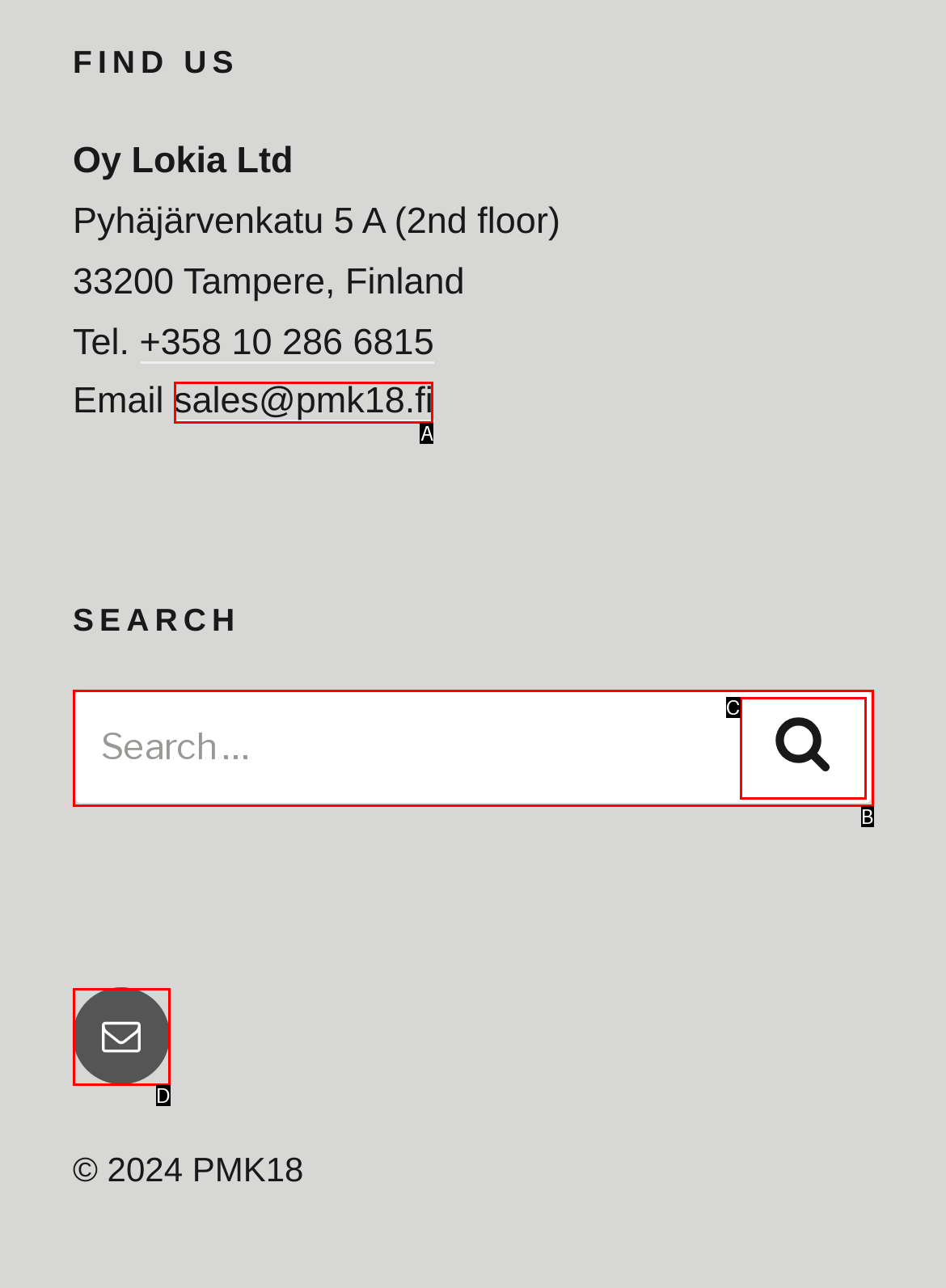Tell me which one HTML element best matches the description: sales@pmk18.fi
Answer with the option's letter from the given choices directly.

A